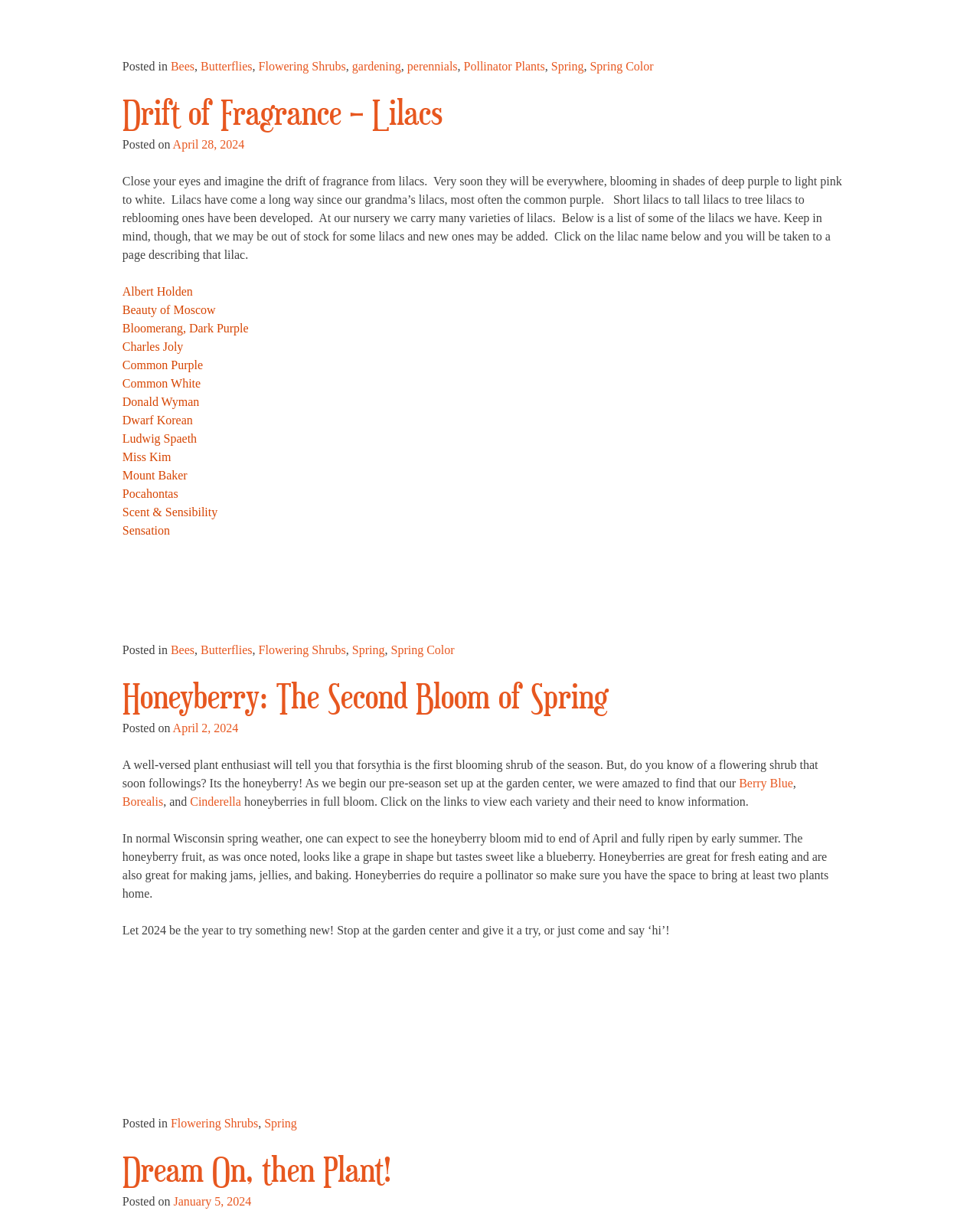Bounding box coordinates are specified in the format (top-left x, top-left y, bottom-right x, bottom-right y). All values are floating point numbers bounded between 0 and 1. Please provide the bounding box coordinate of the region this sentence describes: Dream On, then Plant!

[0.125, 0.94, 0.399, 0.97]